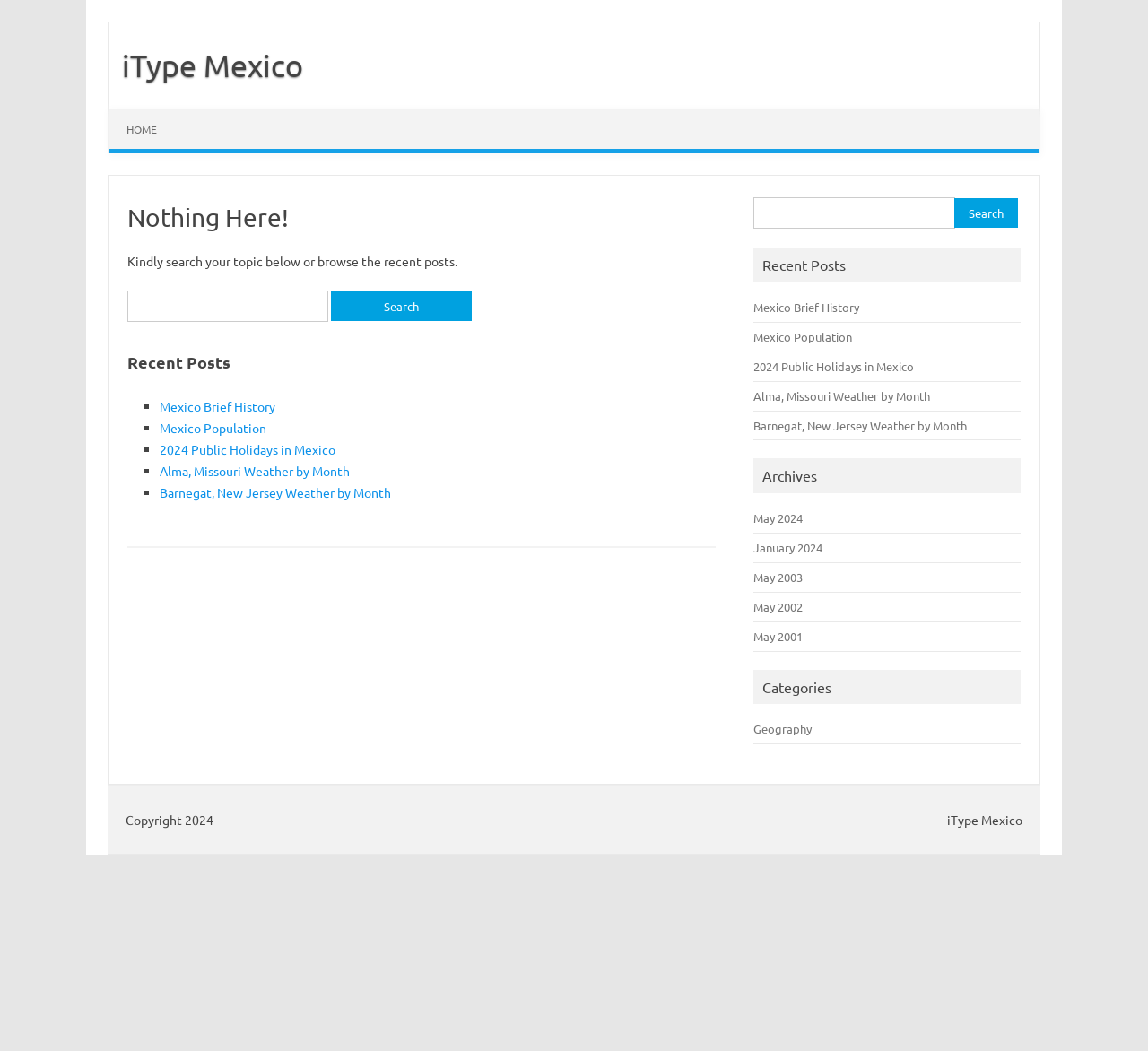Offer a meticulous description of the webpage's structure and content.

The webpage is a "Page not found" page from iType Mexico. At the top, there is a header section with links to "iType Mexico" and "Skip to content". Below this, there is a main section with a prominent header "Nothing Here!".

In the main section, there is a search bar with a label "Search for:" and a button to submit the search query. Below the search bar, there is a section titled "Recent Posts" with a list of five links to recent articles, including "Mexico Brief History", "Mexico Population", and others.

On the right side of the page, there is a complementary section with a search bar and a list of recent posts, similar to the main section. Below this, there are sections for "Archives" and "Categories", with links to specific months and categories, respectively.

At the bottom of the page, there is a footer section with copyright information and a link to "iType Mexico".